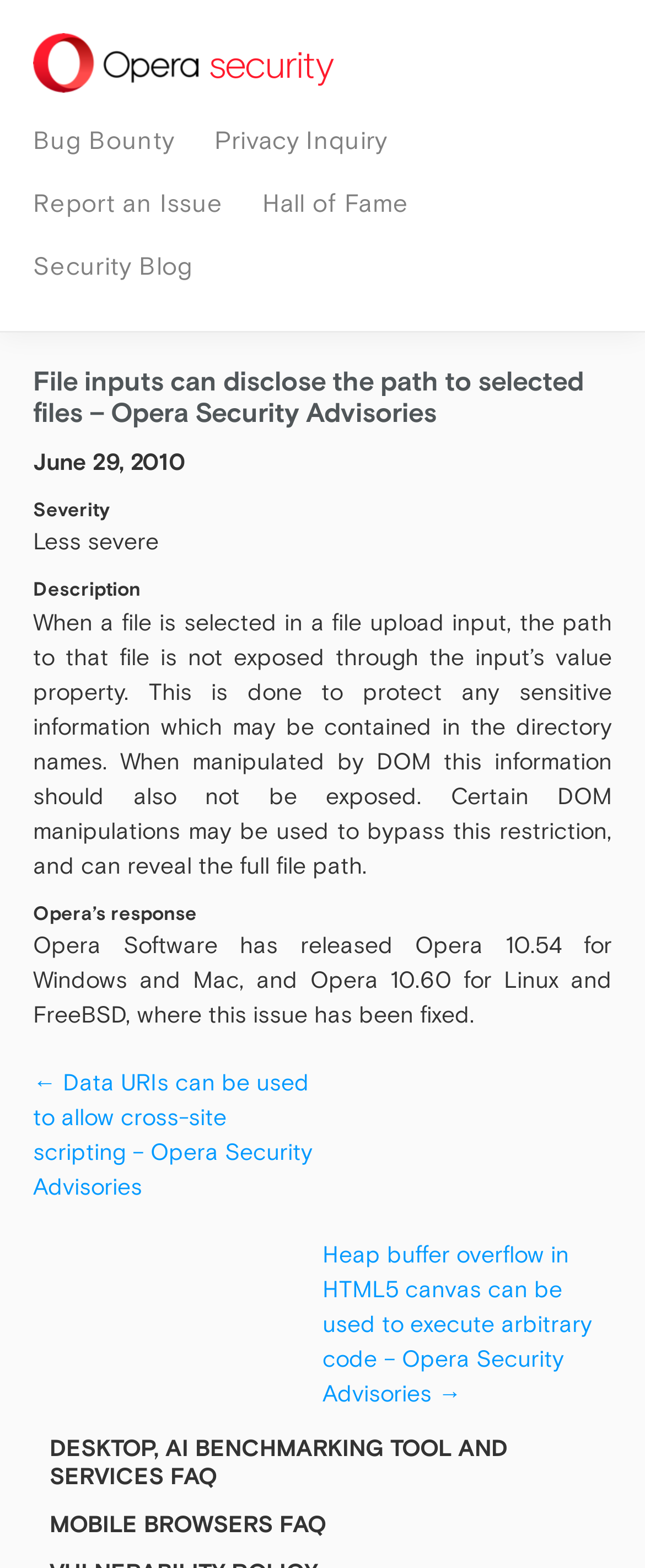Given the webpage screenshot, identify the bounding box of the UI element that matches this description: "Bug Bounty".

[0.051, 0.08, 0.271, 0.098]